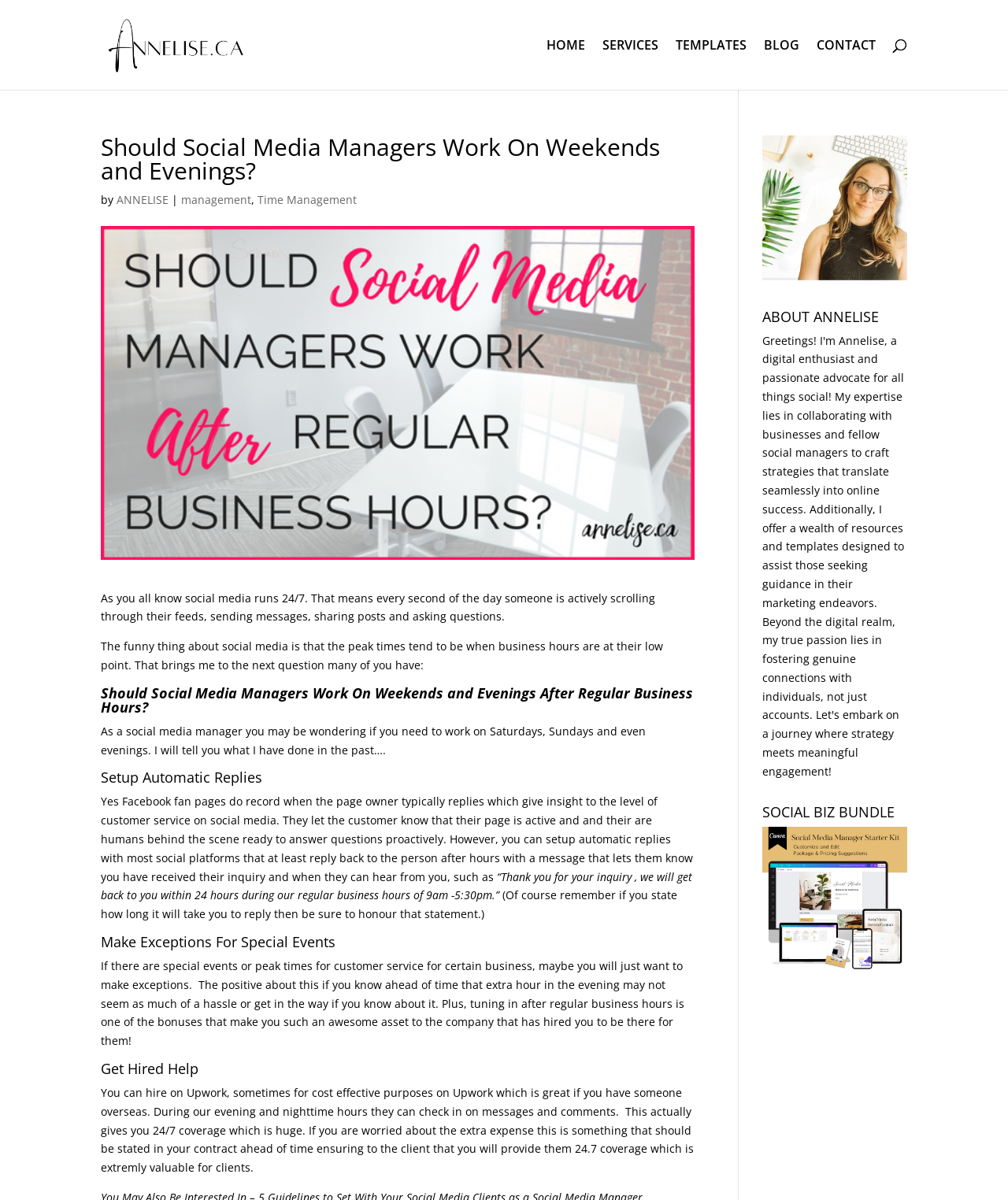Give an in-depth explanation of the webpage layout and content.

The webpage is about a blog post titled "Should Social Media Managers Work On Weekends and Evenings?" by Annelise. At the top, there is a navigation menu with links to "HOME", "SERVICES", "TEMPLATES", "BLOG", and "CONTACT". Below the navigation menu, there is a search bar that spans across the top of the page.

The main content of the page is divided into sections, each with a heading. The first section has a heading "Should Social Media Managers Work On Weekends and Evenings?" and discusses the importance of social media managers being available 24/7. Below this section, there is an image related to the topic.

The next section has a heading "Should Social Media Managers Work On Weekends and Evenings After Regular Business Hours?" and explores the question of whether social media managers should work outside of regular business hours. This section is followed by three more sections, each with a heading: "Setup Automatic Replies", "Make Exceptions For Special Events", and "Get Hired Help". These sections provide advice and strategies for social media managers to manage their workload and provide good customer service.

On the right side of the page, there are two headings: "ABOUT ANNELISE" and "SOCIAL BIZ BUNDLE", which appear to be related to the author or the website. There is also a link below these headings.

Throughout the page, there are several links to other websites or resources, including the author's name and social media management-related terms. The page has a total of 6 headings, 7 links, 2 images, and several blocks of static text.